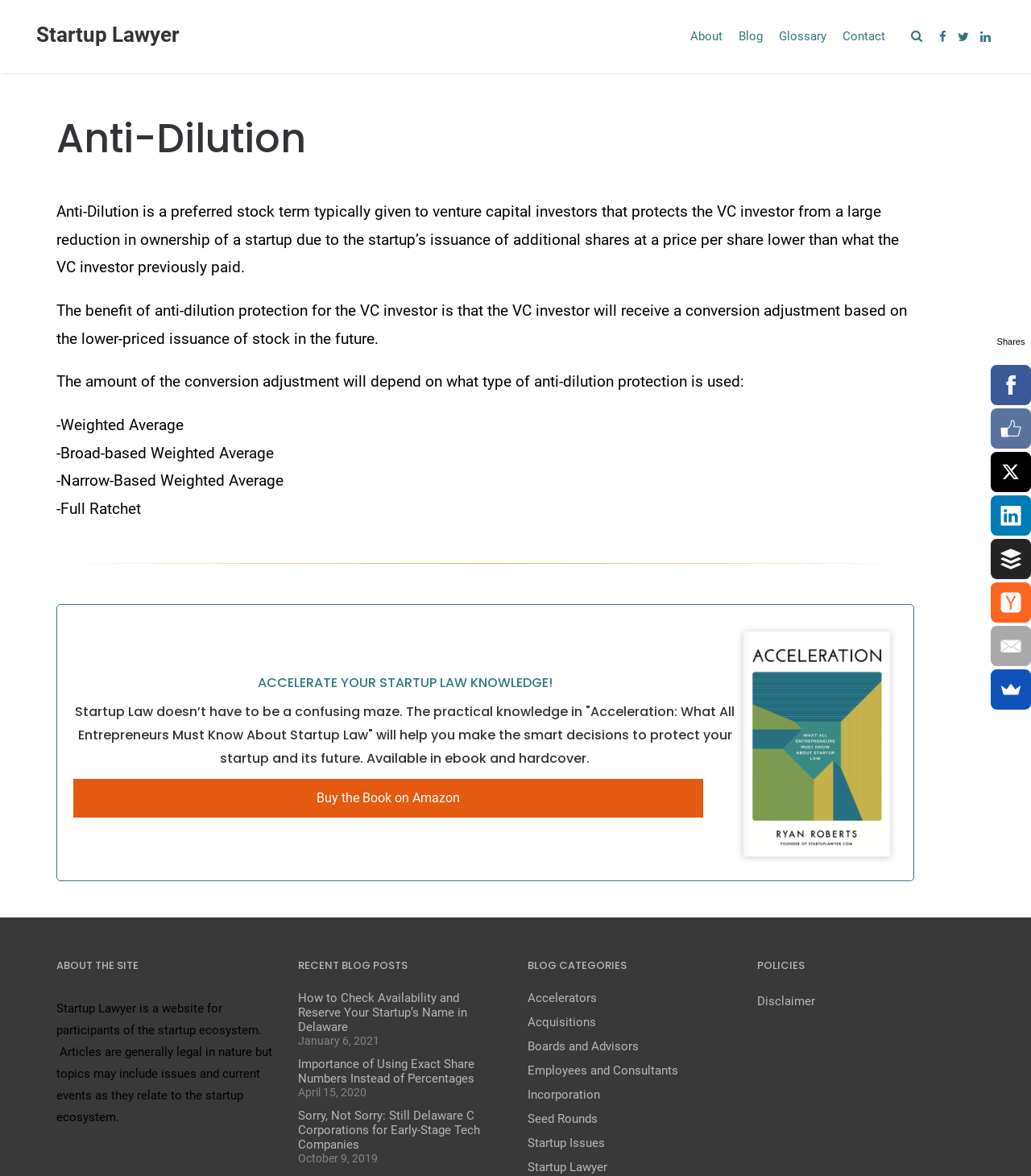How many blog categories are listed on the webpage?
Kindly answer the question with as much detail as you can.

The webpage lists 9 blog categories, including Accelerators, Acquisitions, Boards and Advisors, Employees and Consultants, Incorporation, Seed Rounds, Startup Issues, and Startup Lawyer.